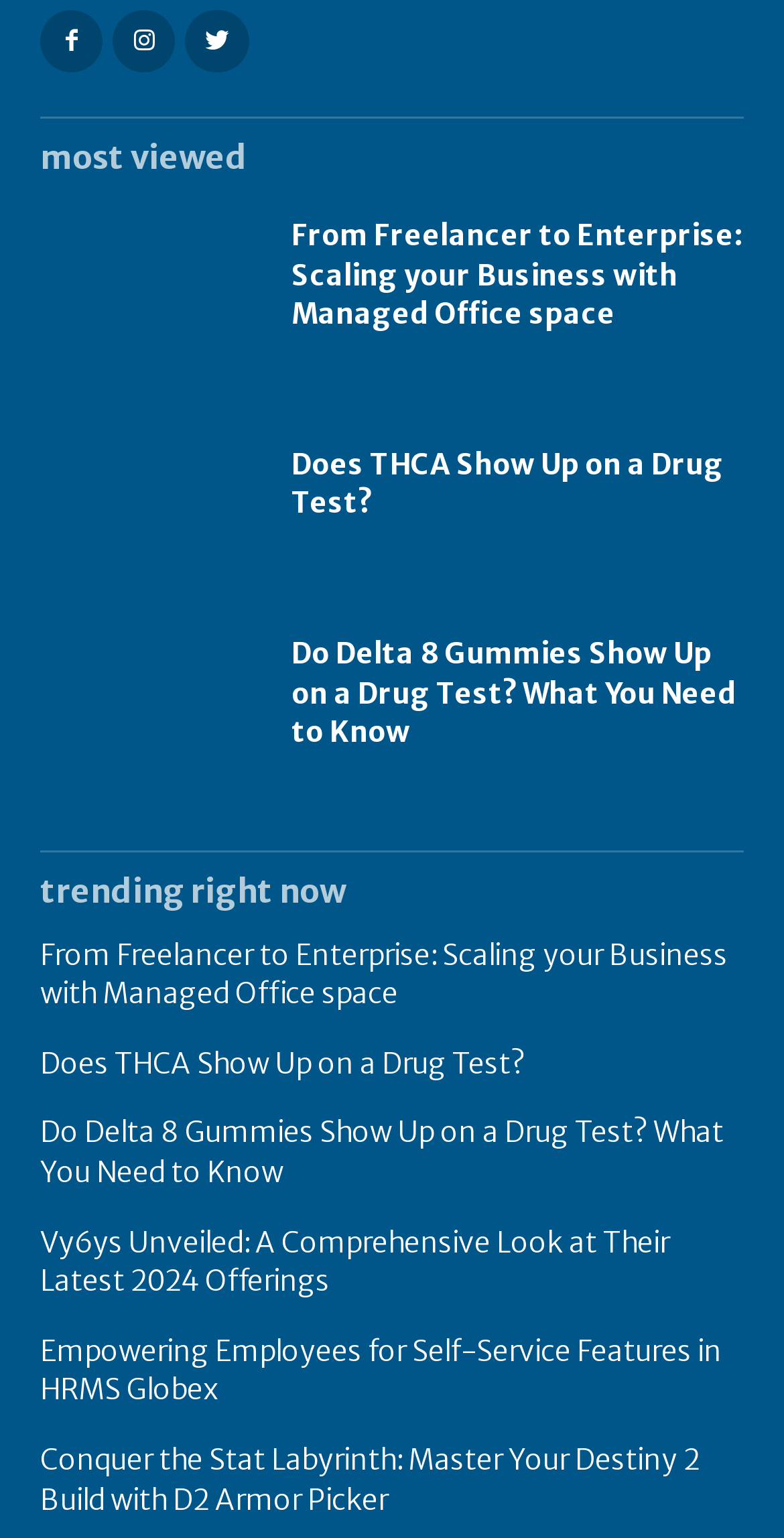Show the bounding box coordinates of the region that should be clicked to follow the instruction: "Click on the link 'Does THCA Show Up on a Drug Test?'."

[0.051, 0.261, 0.321, 0.37]